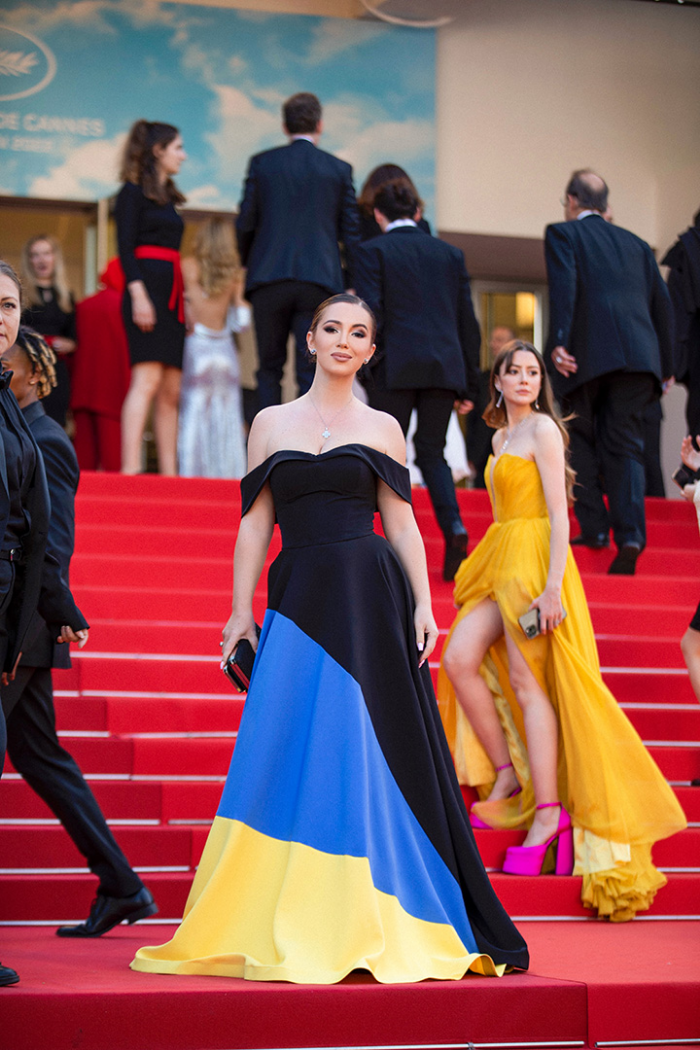What is the color of the sky-blue mural in the backdrop?
Look at the image and respond with a one-word or short-phrase answer.

sky-blue